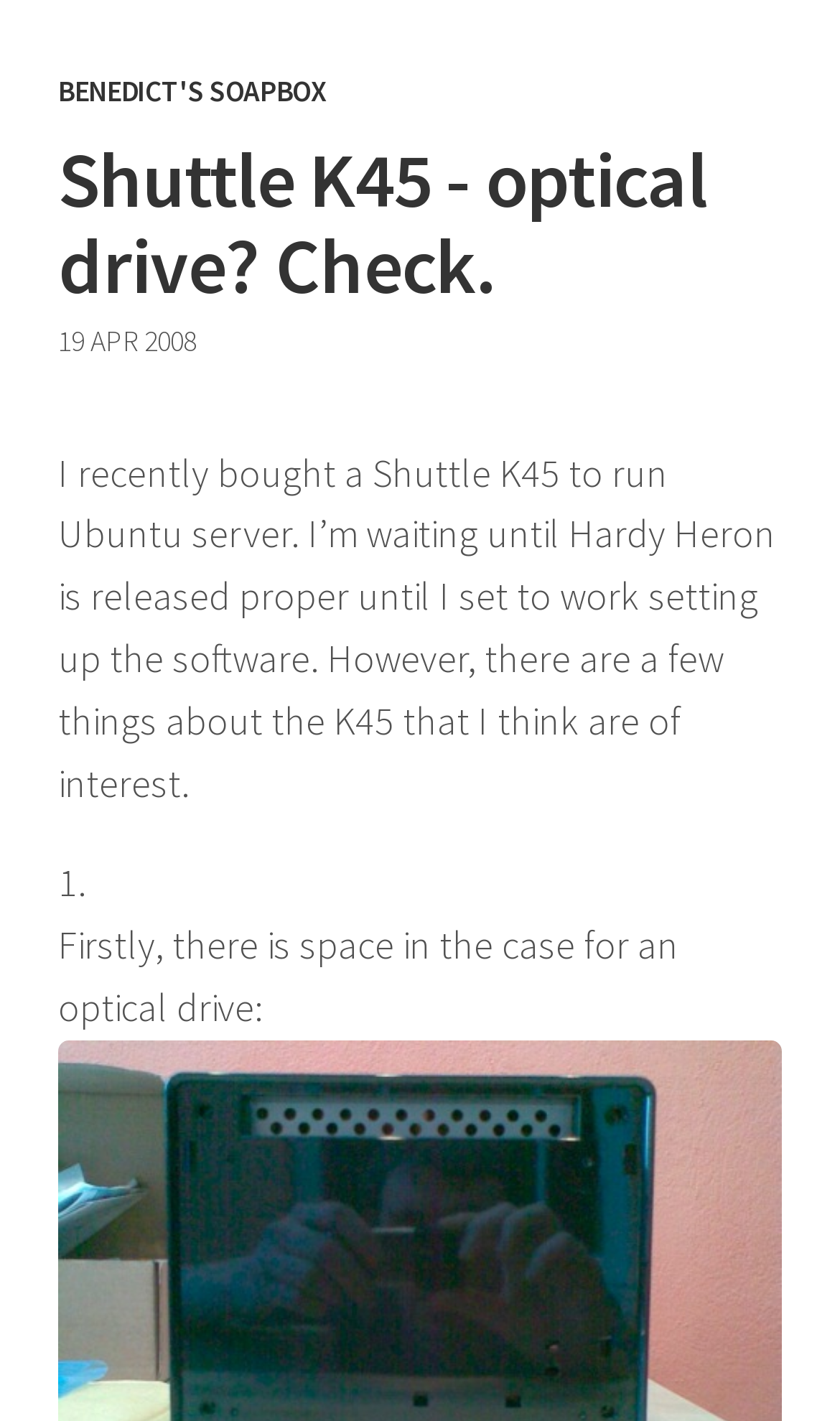Use a single word or phrase to answer the question:
What is the first thing about the K45 that the author finds interesting?

Space for an optical drive